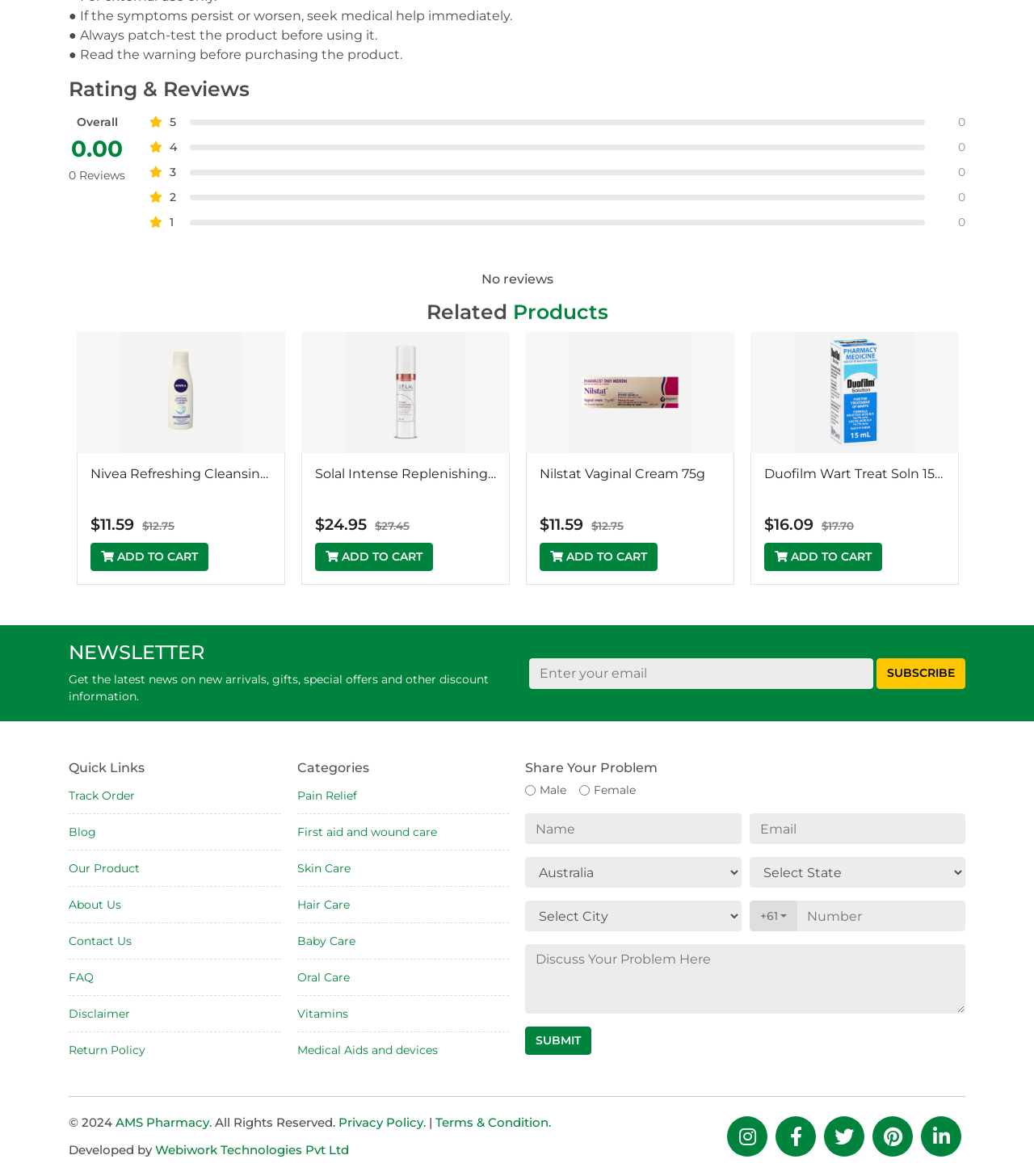Determine the bounding box for the UI element described here: "Carpal Tunnel Syndrome (CTS)".

None